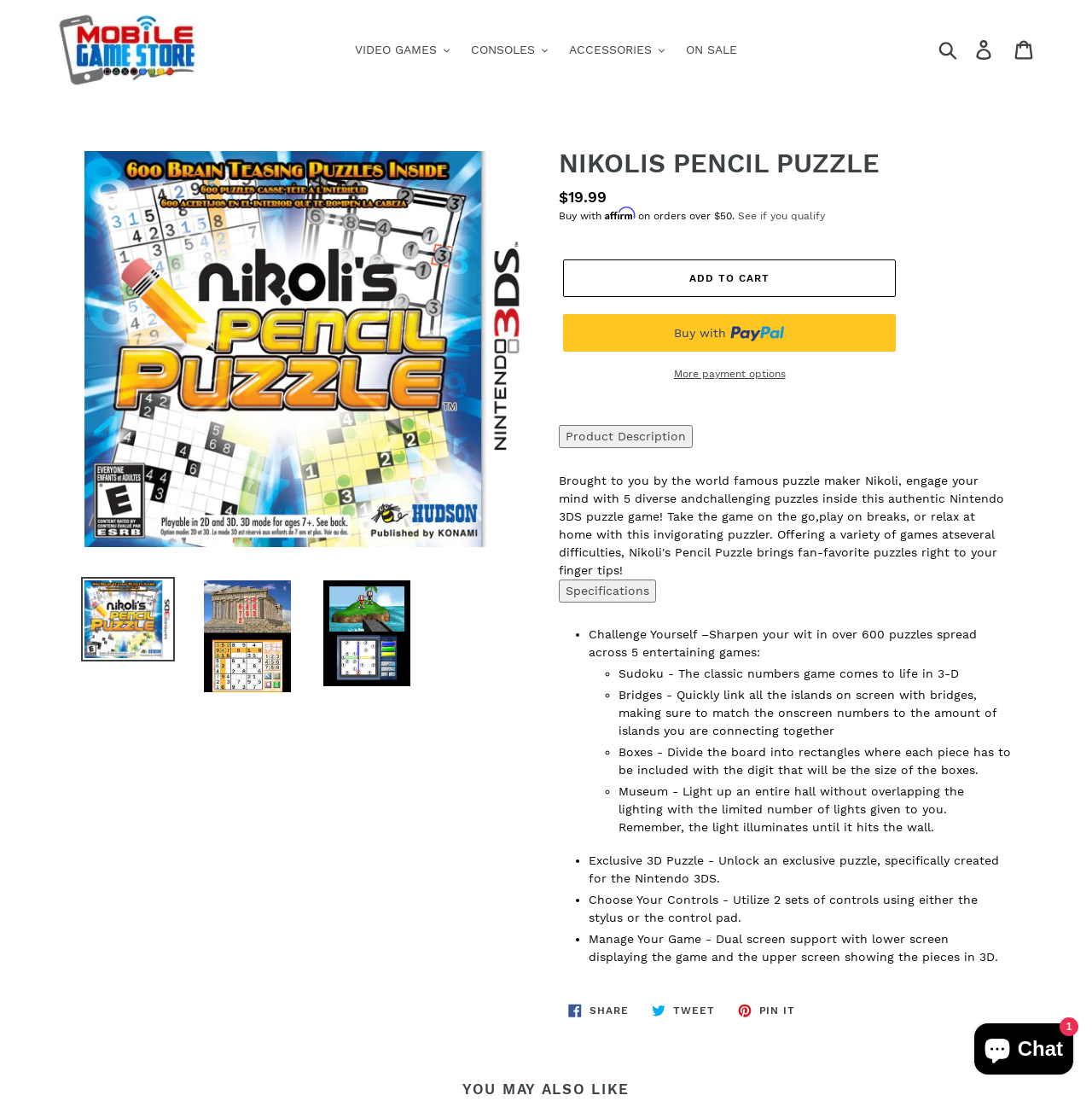Please identify the primary heading on the webpage and return its text.

NIKOLIS PENCIL PUZZLE